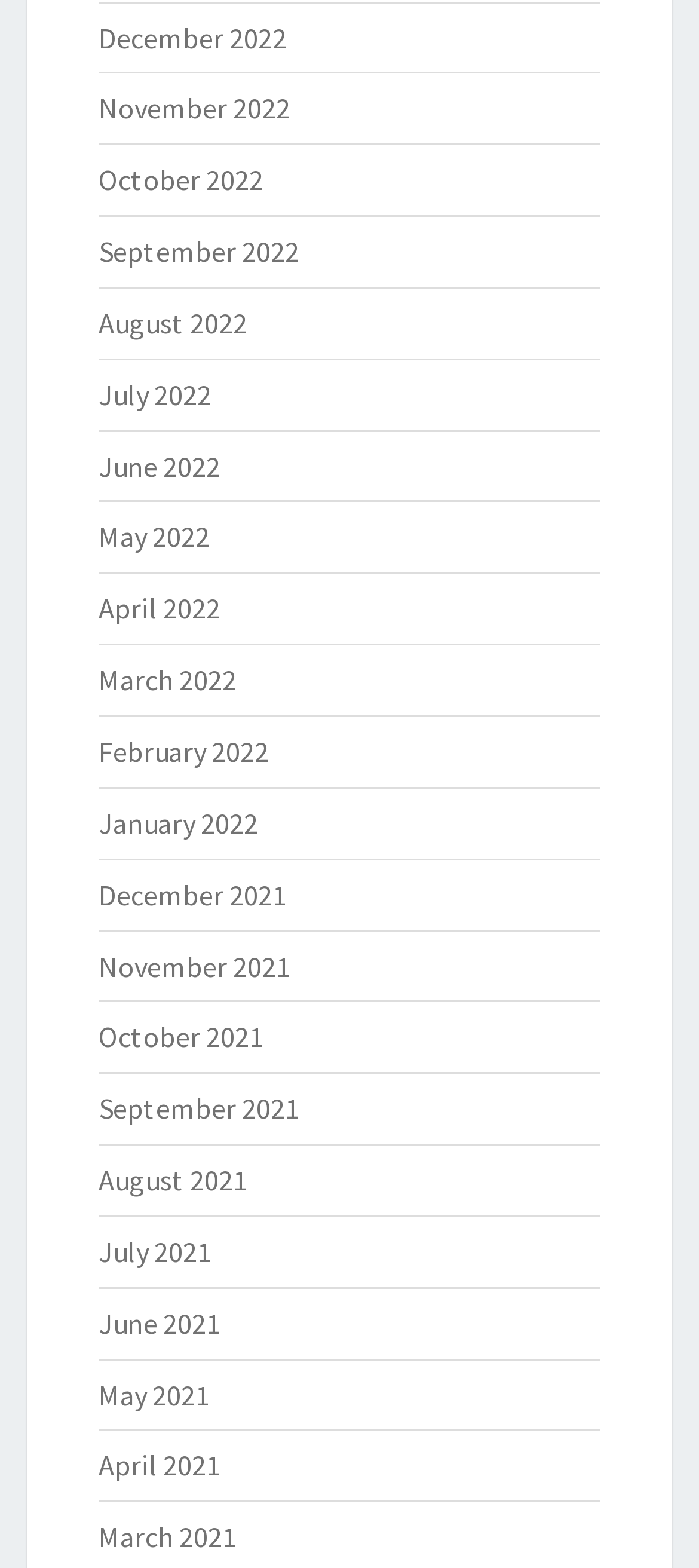What is the earliest month listed?
Based on the image, provide a one-word or brief-phrase response.

December 2021